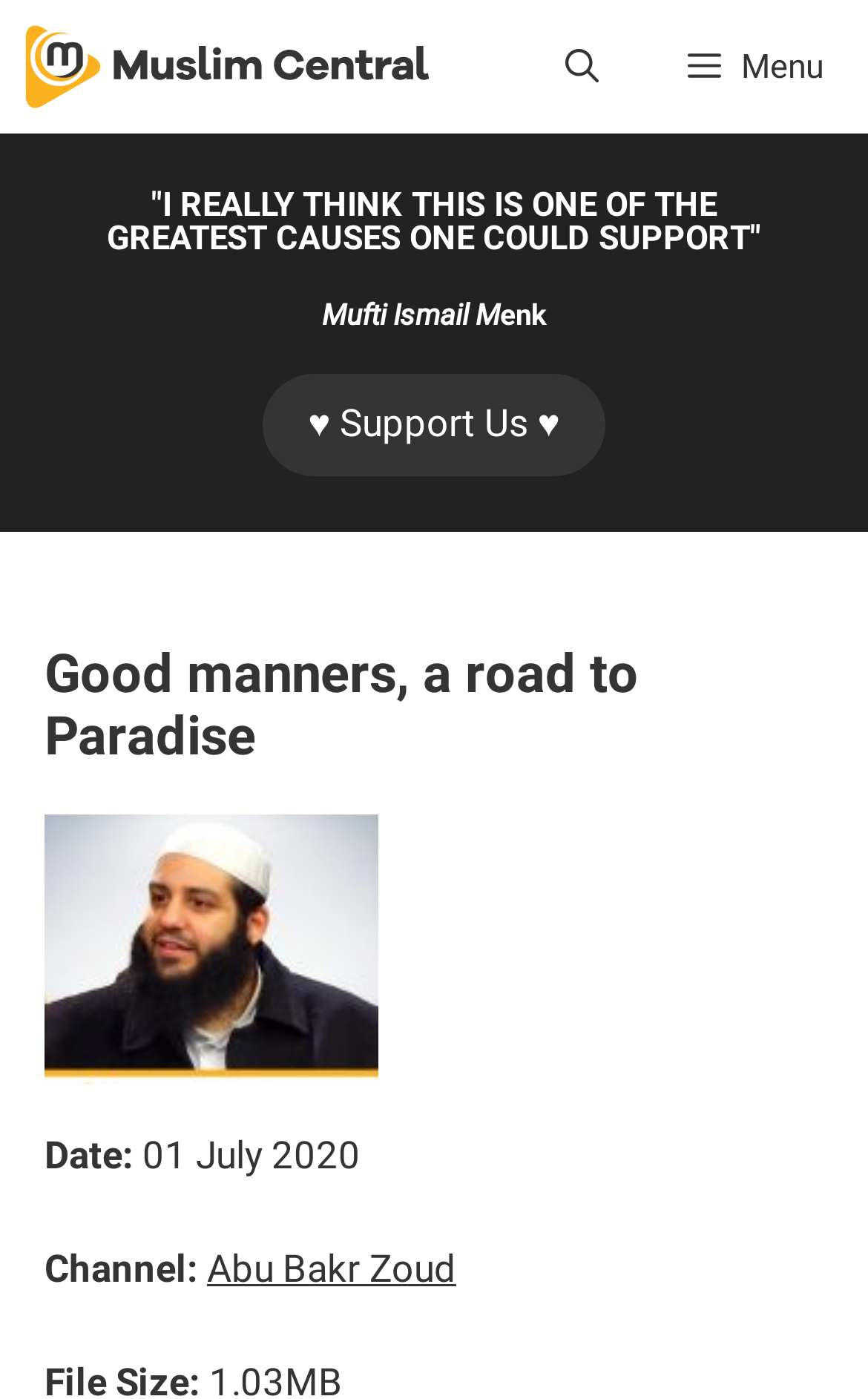Given the element description: "prayer", predict the bounding box coordinates of this UI element. The coordinates must be four float numbers between 0 and 1, given as [left, top, right, bottom].

None